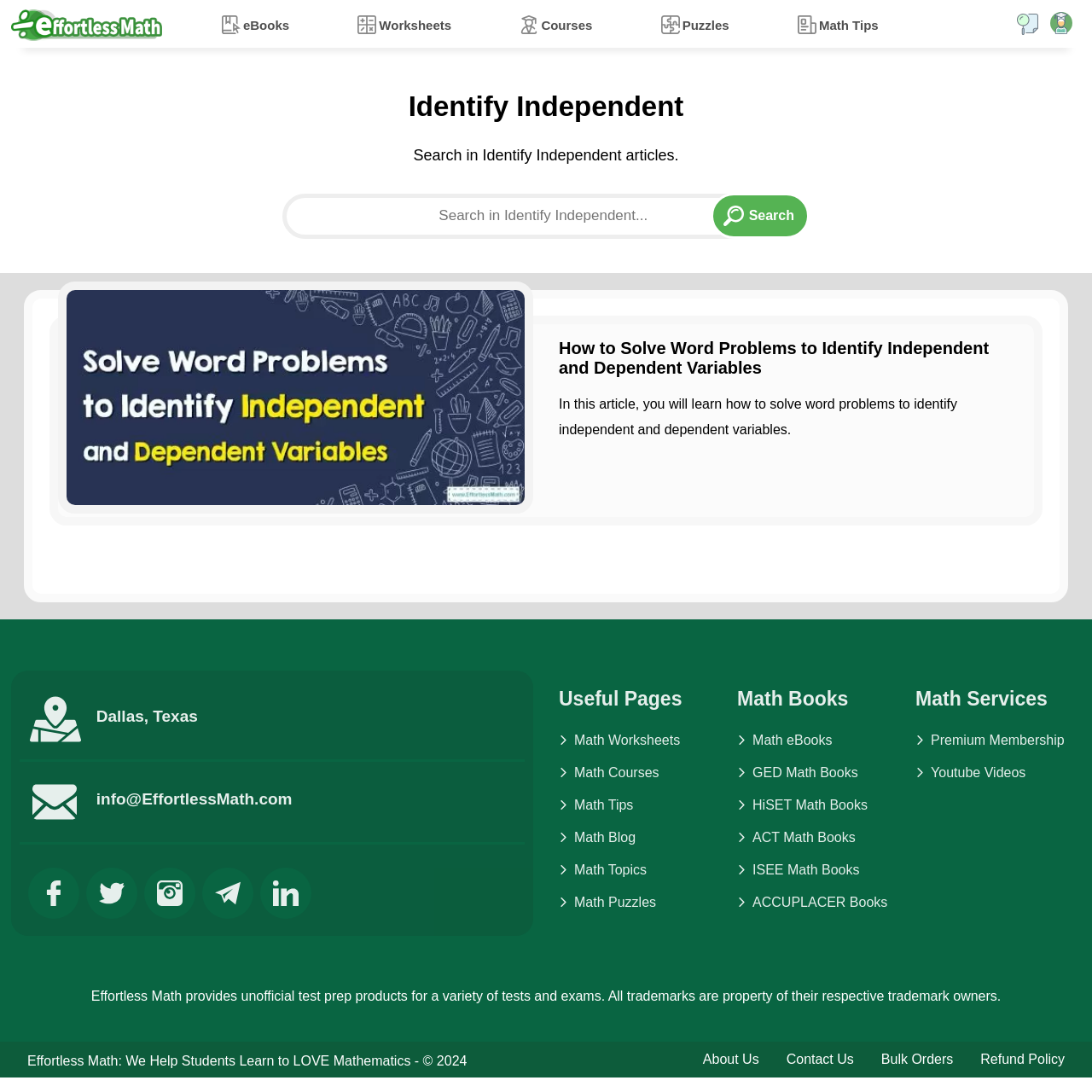Identify the bounding box coordinates of the section that should be clicked to achieve the task described: "Search for math articles".

[0.022, 0.177, 0.978, 0.219]